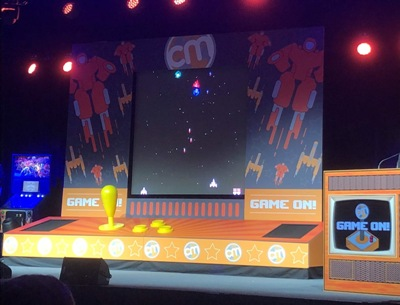What type of graphics are displayed on the screen?
We need a detailed and meticulous answer to the question.

The graphics displayed on the screen are reminiscent of retro arcade games, which suggests that the conference is incorporating nostalgic gaming elements into its theme.